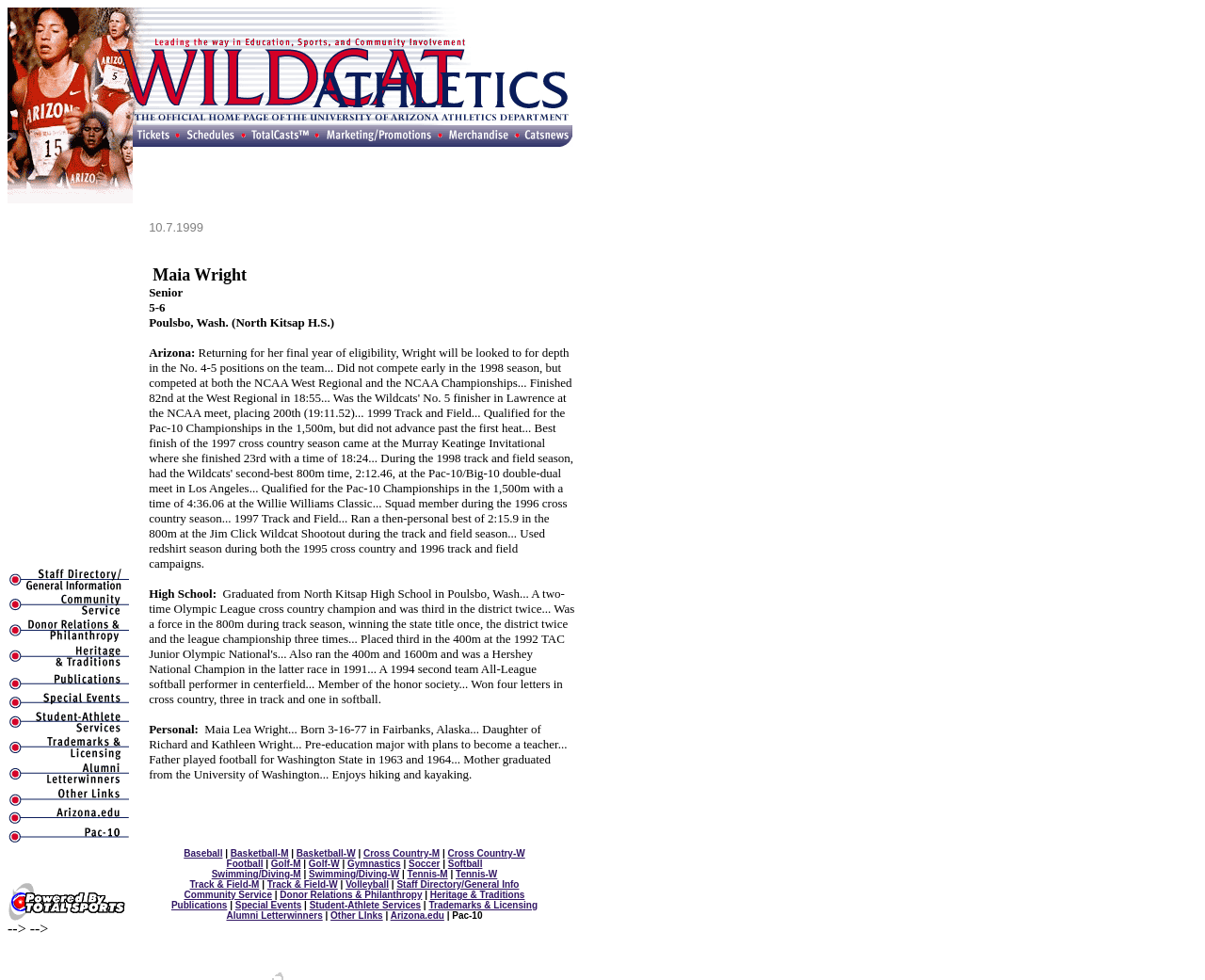How many sports are listed at the bottom of the webpage?
Give a detailed explanation using the information visible in the image.

I counted the number of links at the bottom of the webpage, and there are 19 sports listed, including Baseball, Basketball-M, Basketball-W, Cross Country-M, and so on.